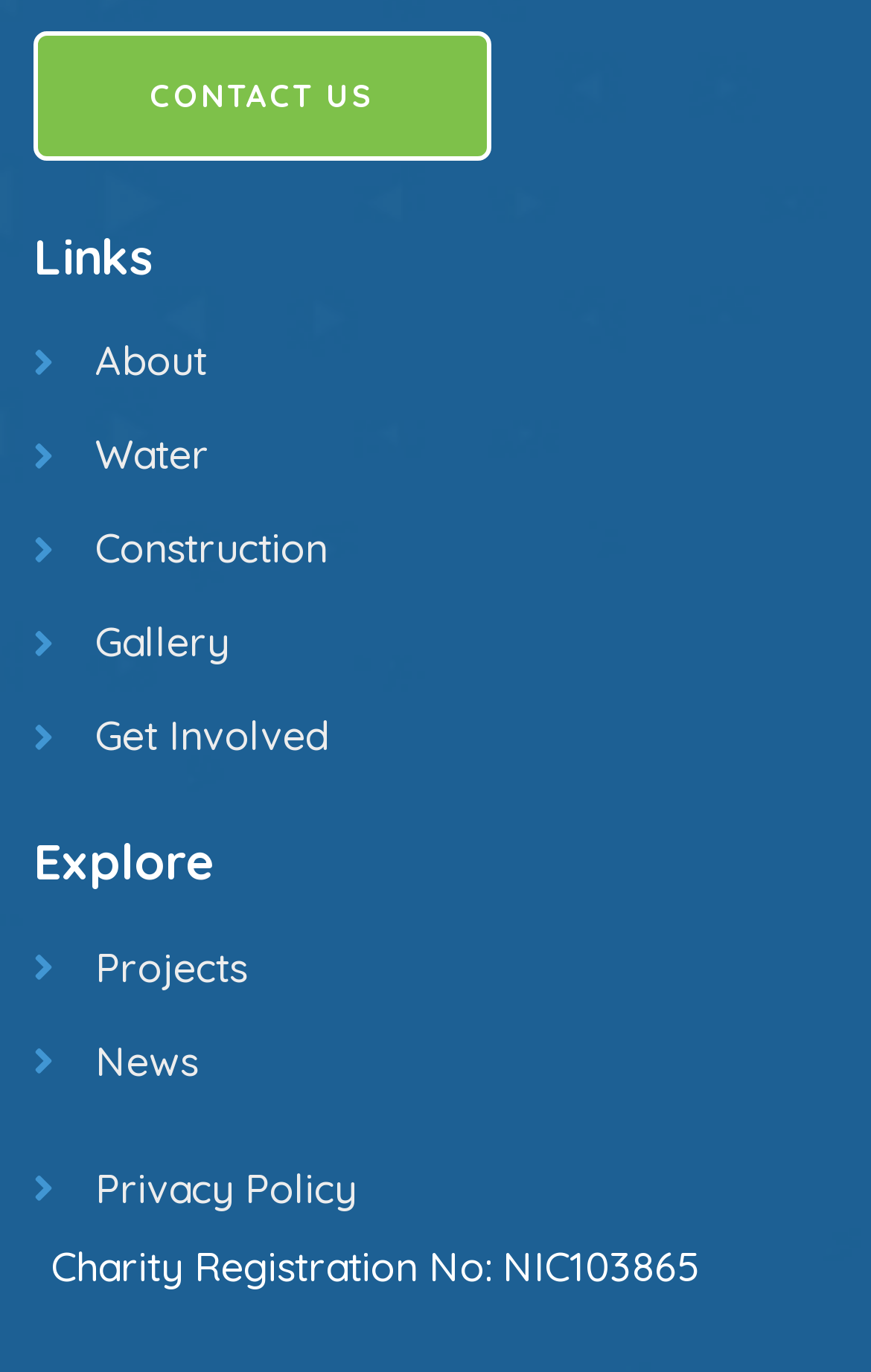Identify the bounding box coordinates for the region of the element that should be clicked to carry out the instruction: "go to about page". The bounding box coordinates should be four float numbers between 0 and 1, i.e., [left, top, right, bottom].

[0.038, 0.241, 0.962, 0.285]